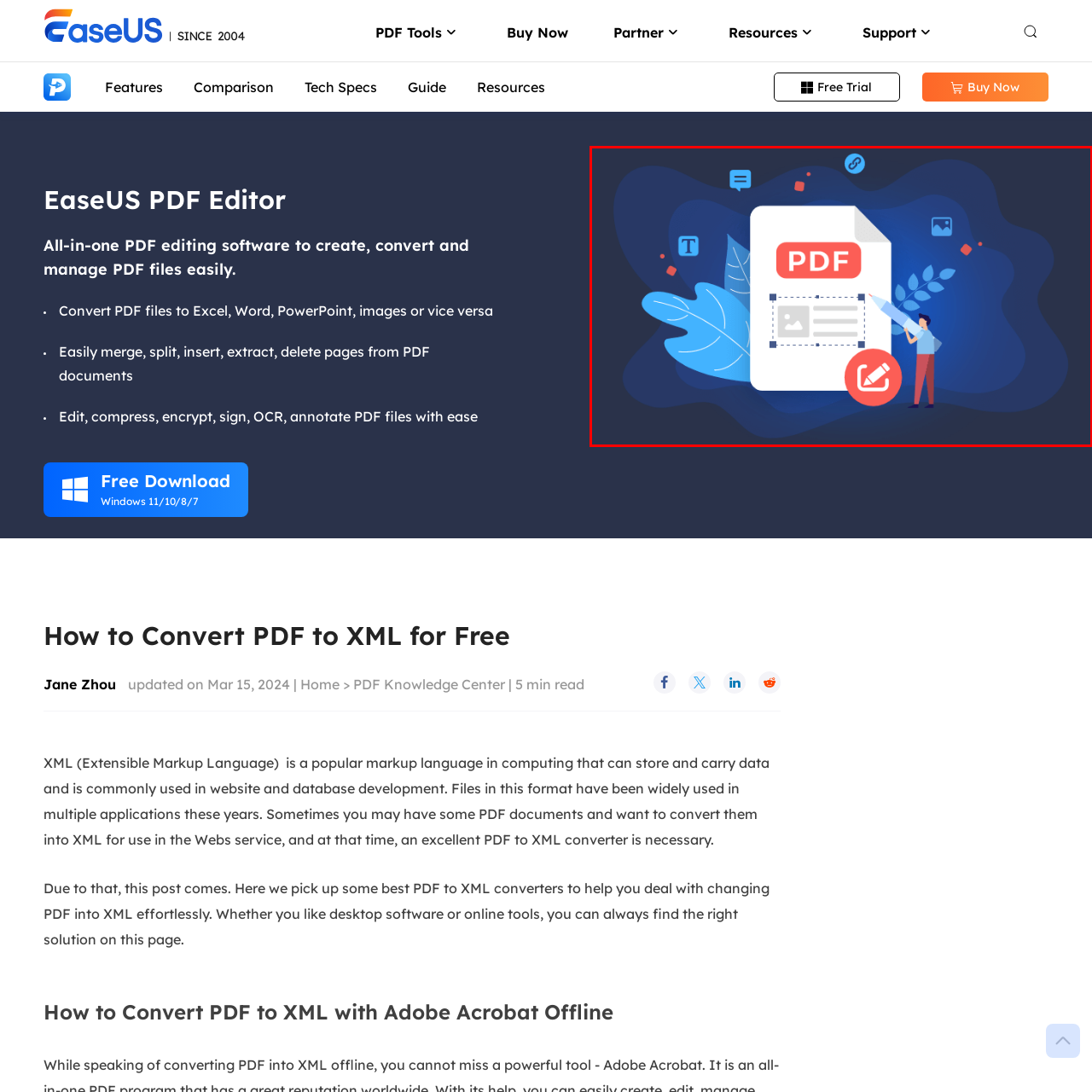Please examine the highlighted section of the image enclosed in the red rectangle and provide a comprehensive answer to the following question based on your observation: What do the leaves and textual icons represent?

The leaves and textual icons in the image signify creativity and digital manipulation, emphasizing the multifunctional capabilities of PDF editing tools.